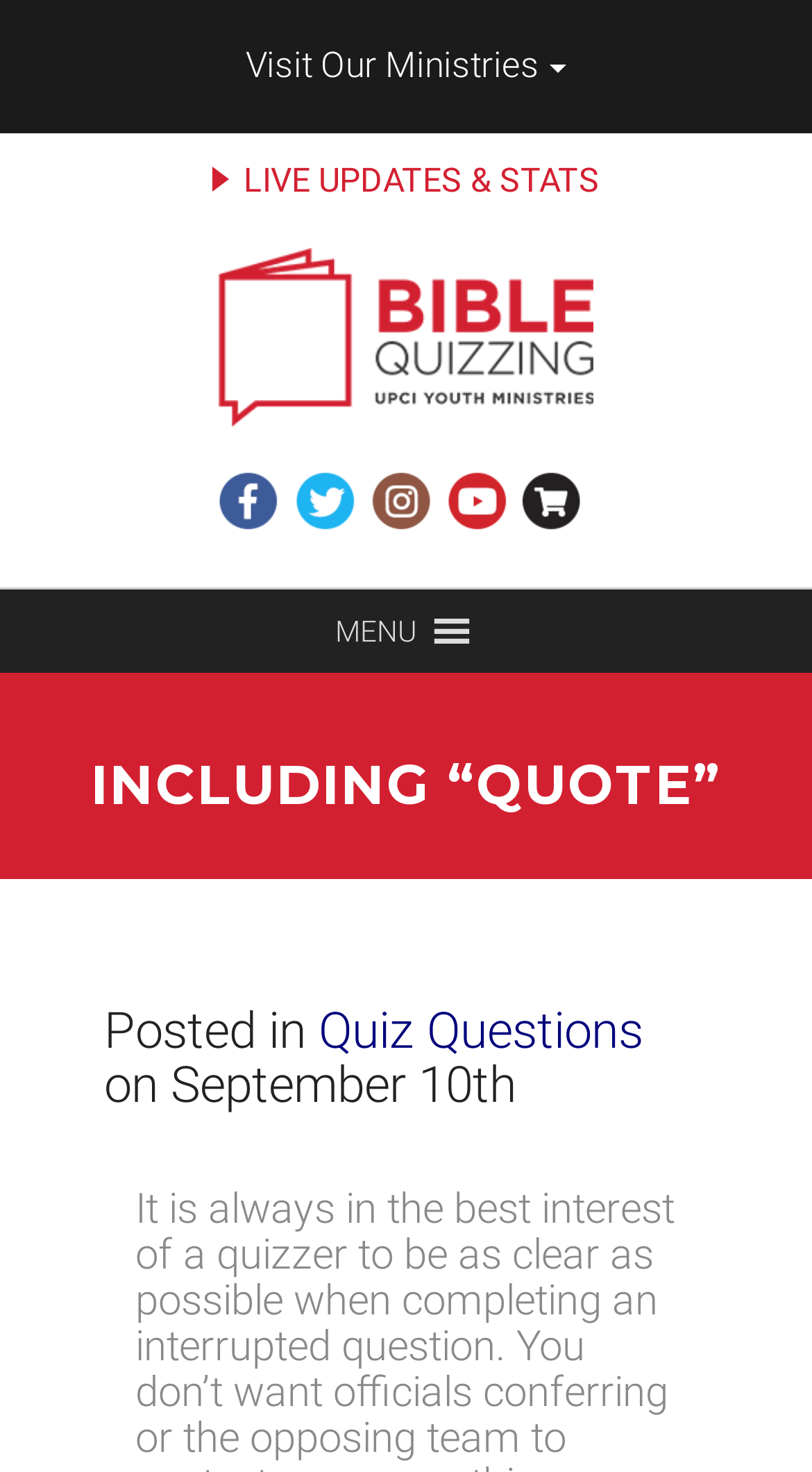What is the name of the ministry?
Provide an in-depth and detailed answer to the question.

The name of the ministry can be found in the root element of the webpage, which is 'Including “Quote” | Bible Quizzing | UPCI Youth Ministries'.